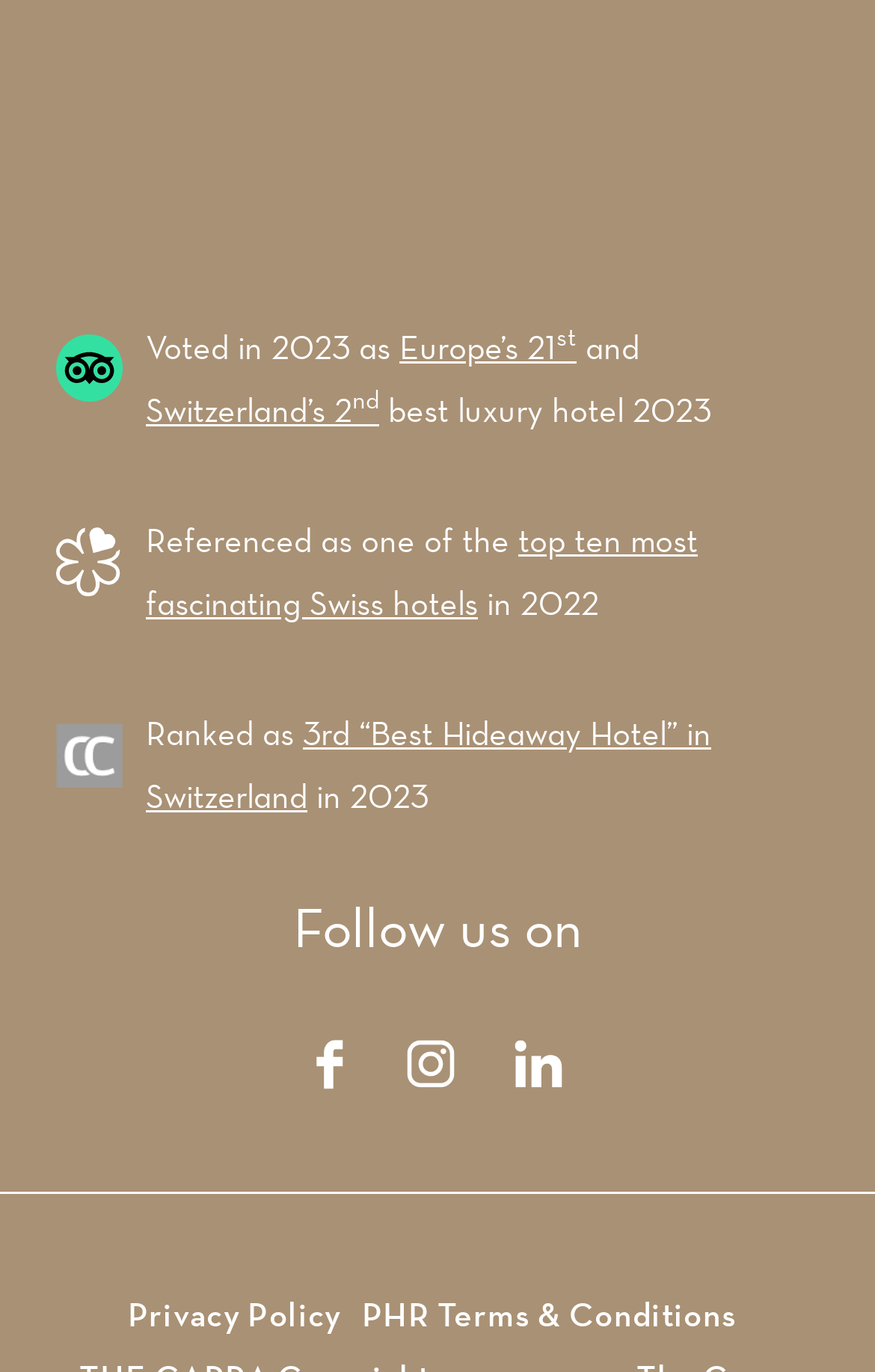Can you find the bounding box coordinates of the area I should click to execute the following instruction: "View Privacy Policy"?

[0.146, 0.936, 0.39, 0.982]